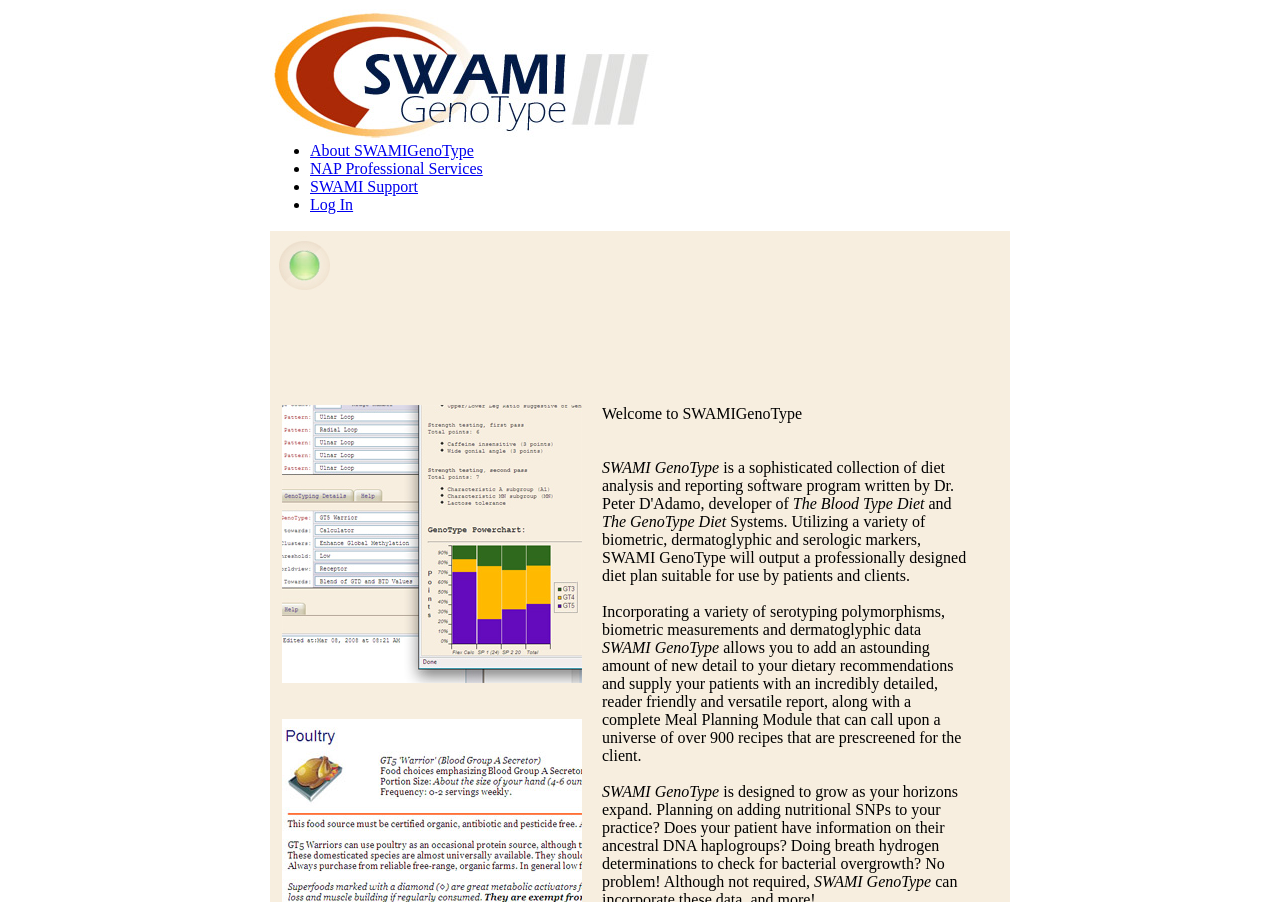How many recipes are available in the Meal Planning Module?
Give a single word or phrase answer based on the content of the image.

Over 900